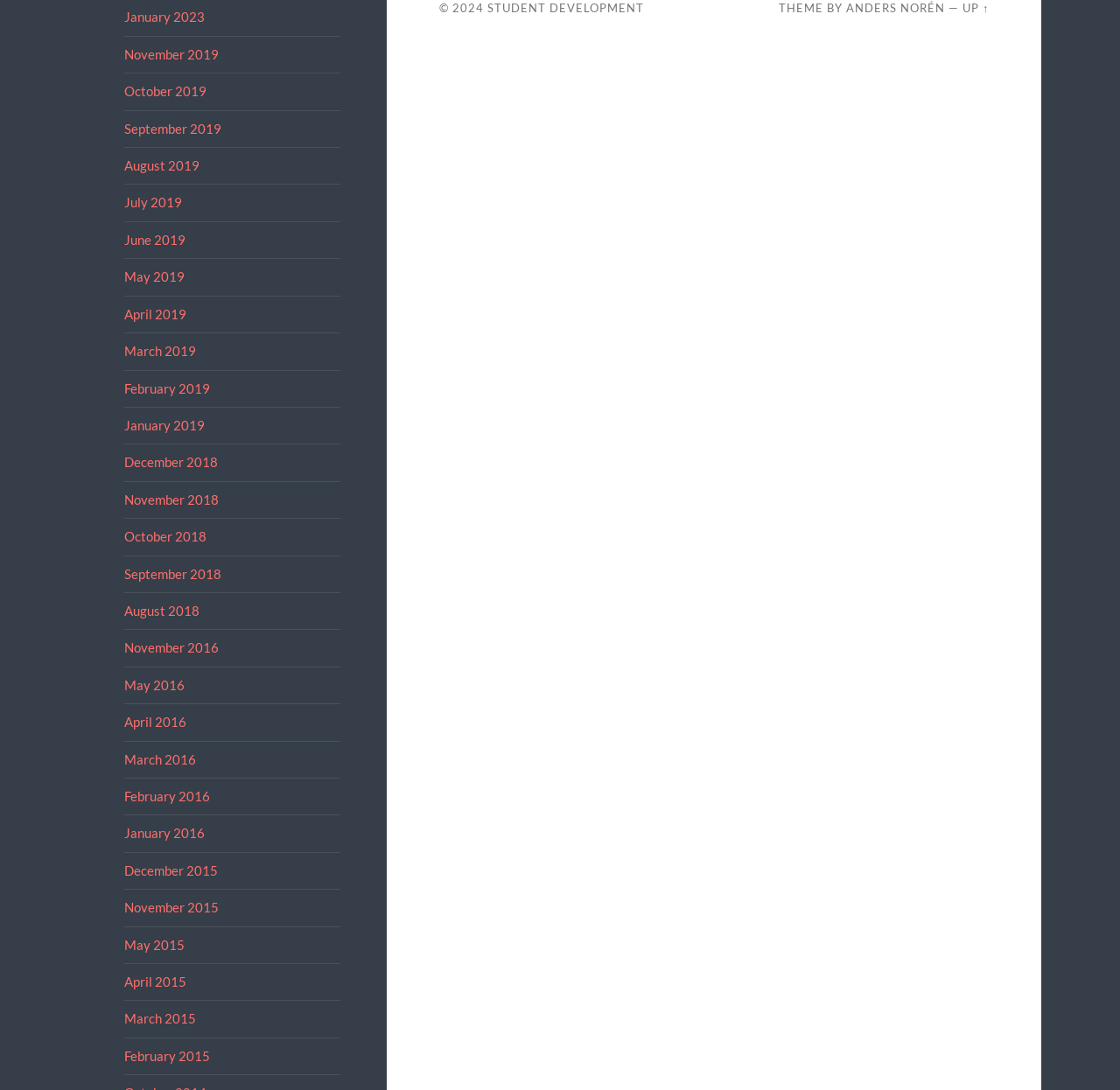What is the most recent month listed?
Refer to the image and give a detailed answer to the query.

By examining the list of links, I found that the most recent month listed is January 2023, which is the first link in the list.